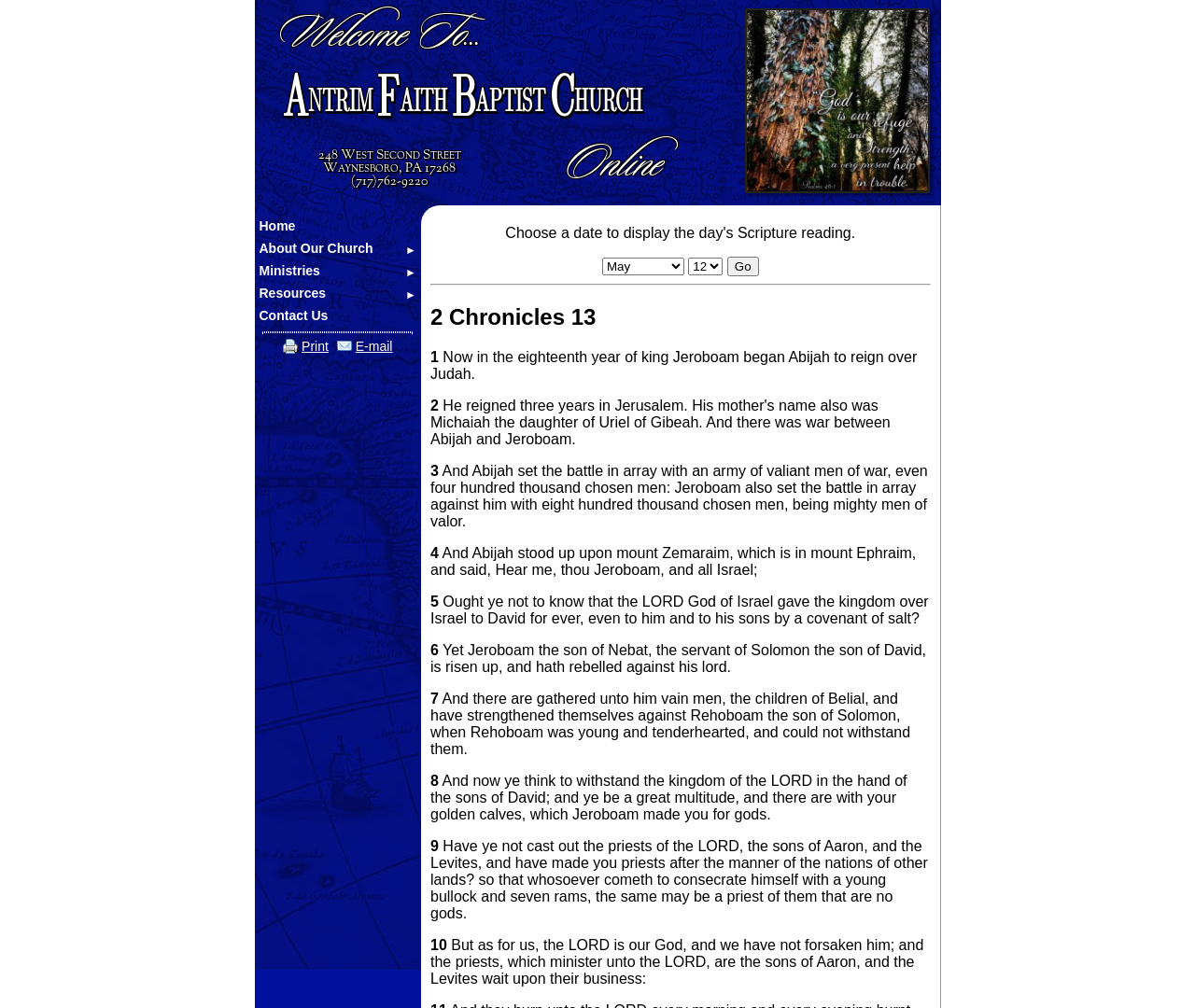Please study the image and answer the question comprehensively:
What is the button next to the comboboxes?

I found the answer by looking at the button element that is located next to the comboboxes, which has the text 'Go'.